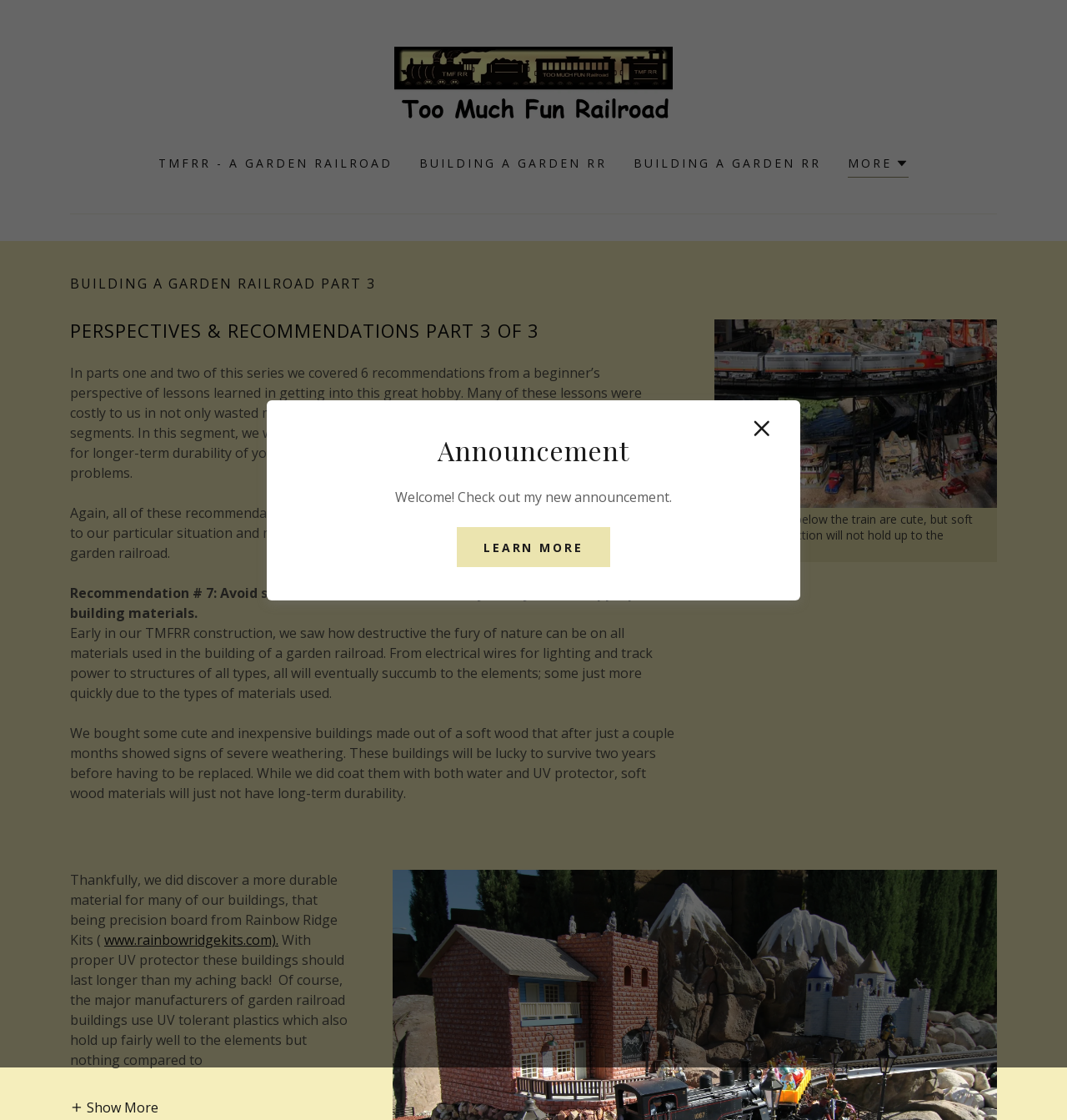Using the webpage screenshot and the element description title="Too Much Fun Railroad", determine the bounding box coordinates. Specify the coordinates in the format (top-left x, top-left y, bottom-right x, bottom-right y) with values ranging from 0 to 1.

[0.37, 0.071, 0.63, 0.087]